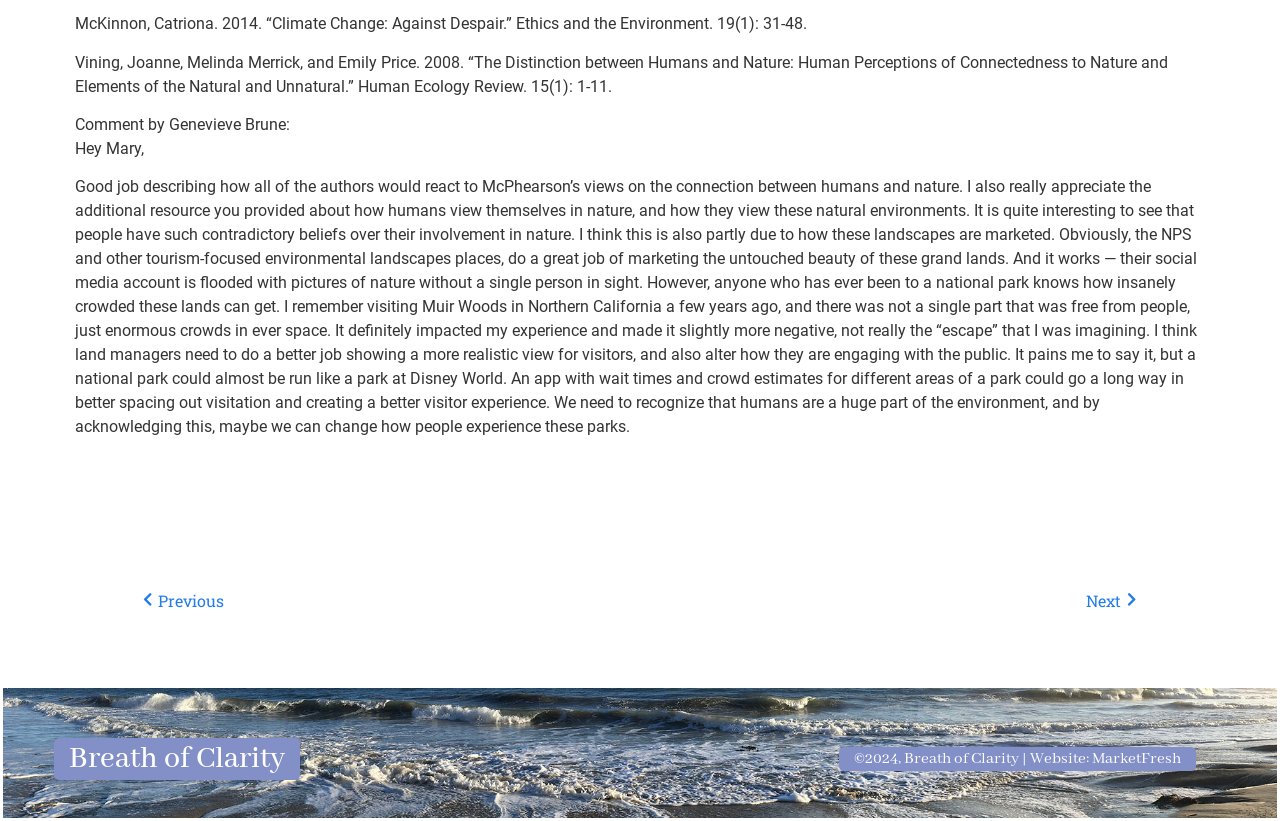Using the information shown in the image, answer the question with as much detail as possible: What is the topic of the discussion?

By reading the comments and the references to academic papers, I inferred that the topic of discussion is about human connection to nature, specifically how people perceive their involvement in nature and how it affects their experience in national parks.